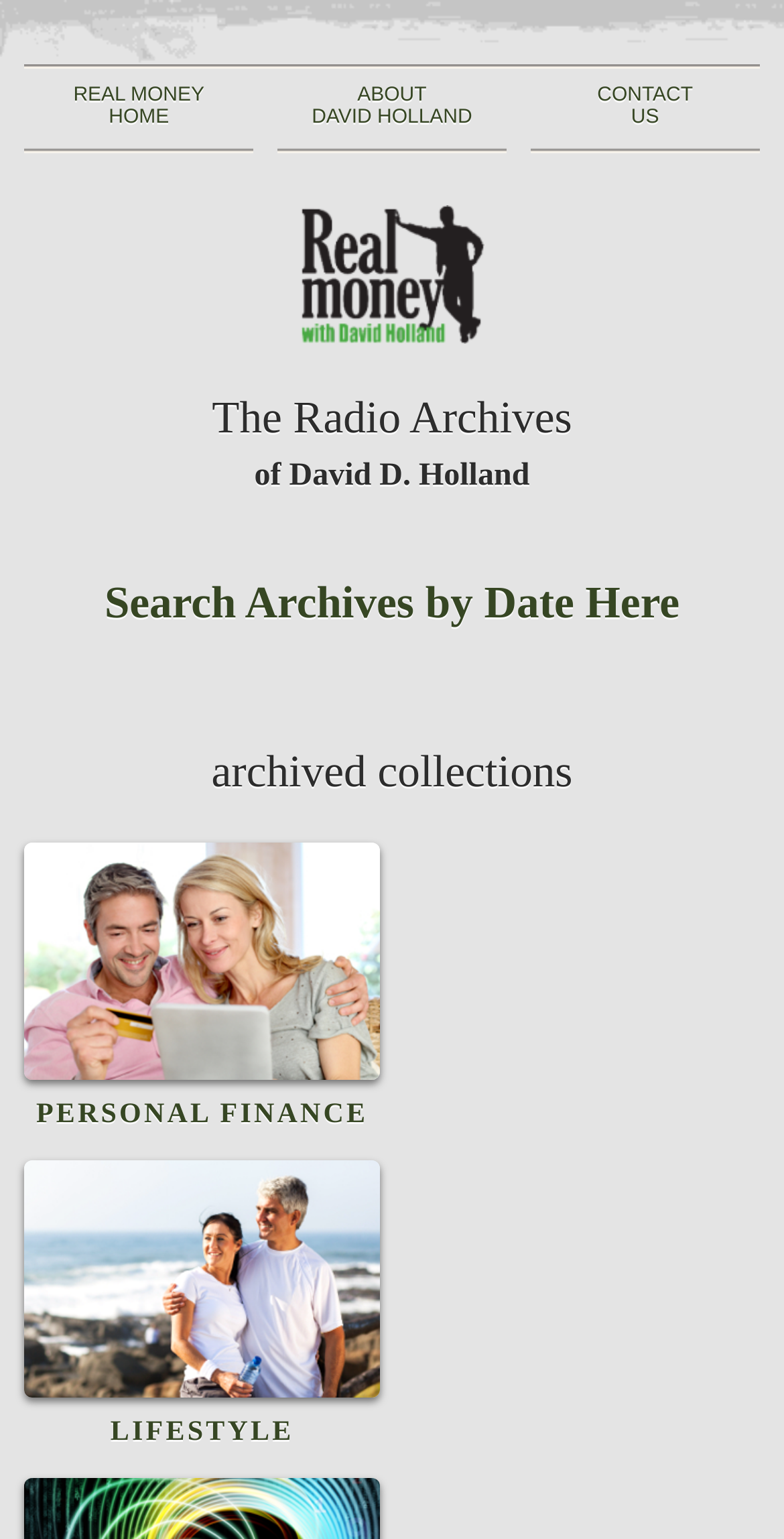Deliver a detailed narrative of the webpage's visual and textual elements.

The webpage is dedicated to the radio show archives of "The Real Money with David Holland". At the top, there is a large heading with the show's title, accompanied by a link and an image. Below this, there are three links: "REAL MONEY HOME", "ABOUT DAVID HOLLAND", and "CONTACT US", positioned horizontally across the page.

Further down, there is a section with a heading that reads "The Radio Archives" in a blockquote format. Below this, there is a heading that mentions "of David D. Holland". A small, non-descriptive text element is positioned to the right of this heading.

The next section has a heading and a blockquote that contains a link to "Search Archives by Date Here". Another small, non-descriptive text element is positioned below this section.

The final section is dedicated to archived collections, with a heading and two links to categories: "PERSONAL FINANCE" and "LIFESTYLE", stacked vertically. There is a small, non-descriptive text element positioned between these two links.